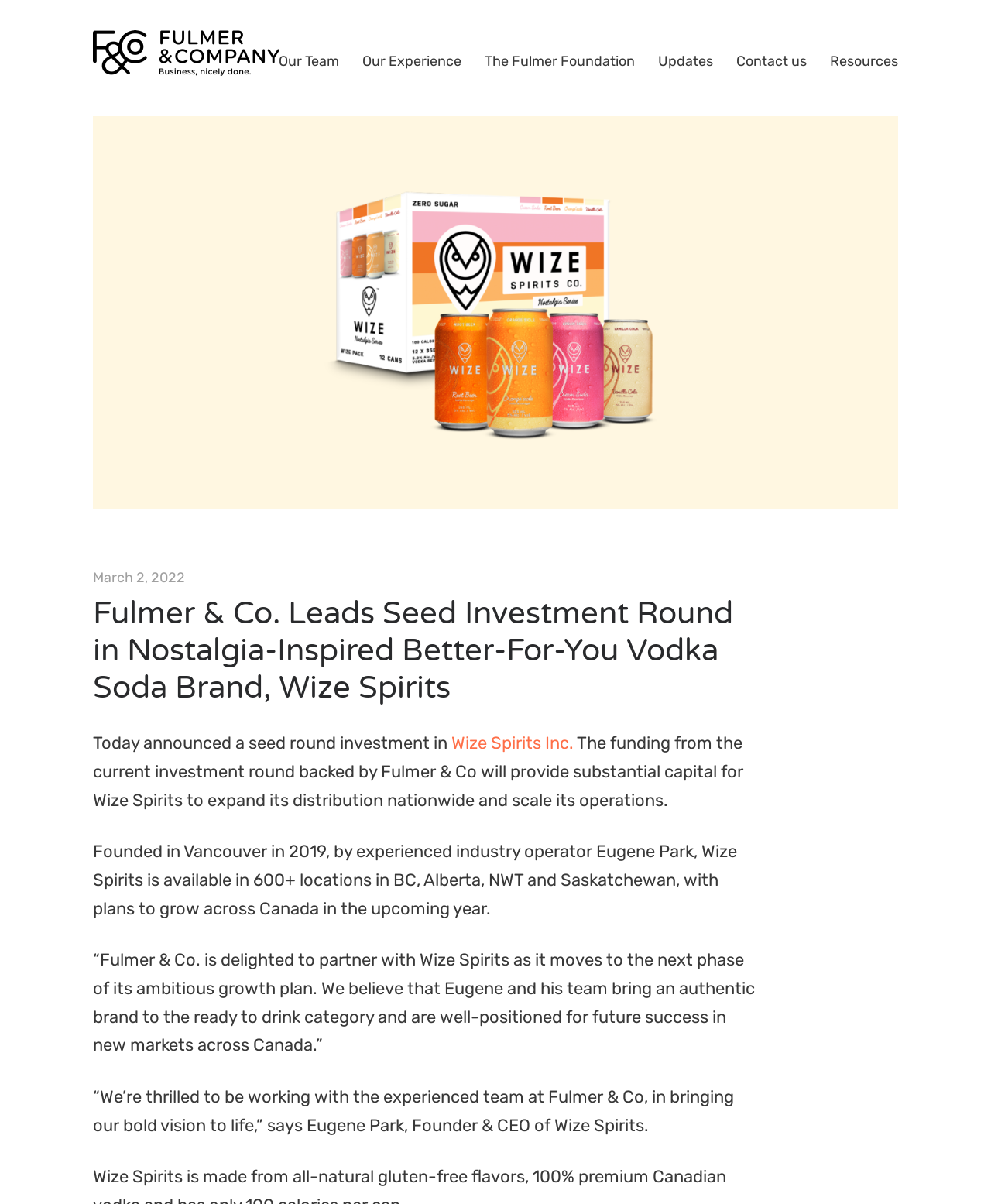Identify the bounding box coordinates for the region to click in order to carry out this instruction: "Click the logo". Provide the coordinates using four float numbers between 0 and 1, formatted as [left, top, right, bottom].

[0.094, 0.025, 0.282, 0.065]